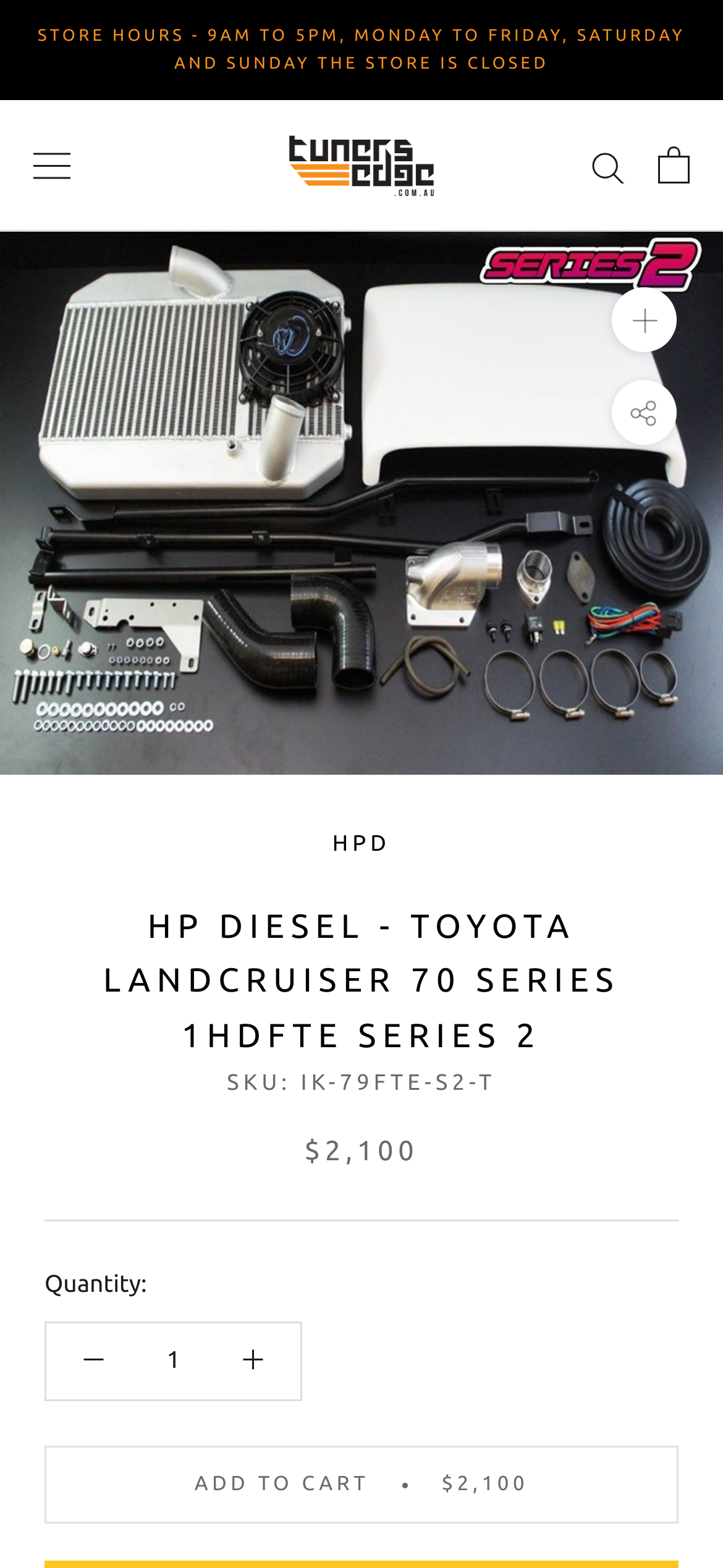Could you indicate the bounding box coordinates of the region to click in order to complete this instruction: "Open navigation".

[0.046, 0.097, 0.097, 0.115]